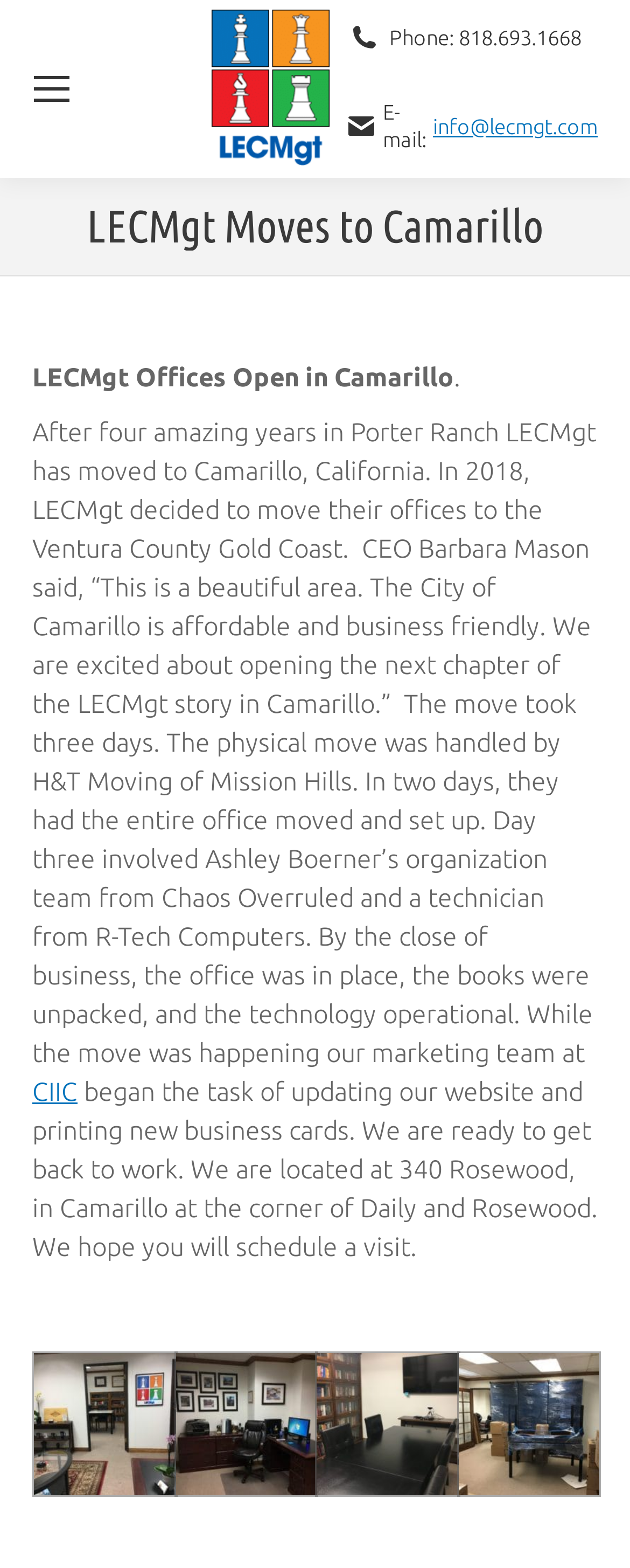Find the primary header on the webpage and provide its text.

LECMgt Moves to Camarillo